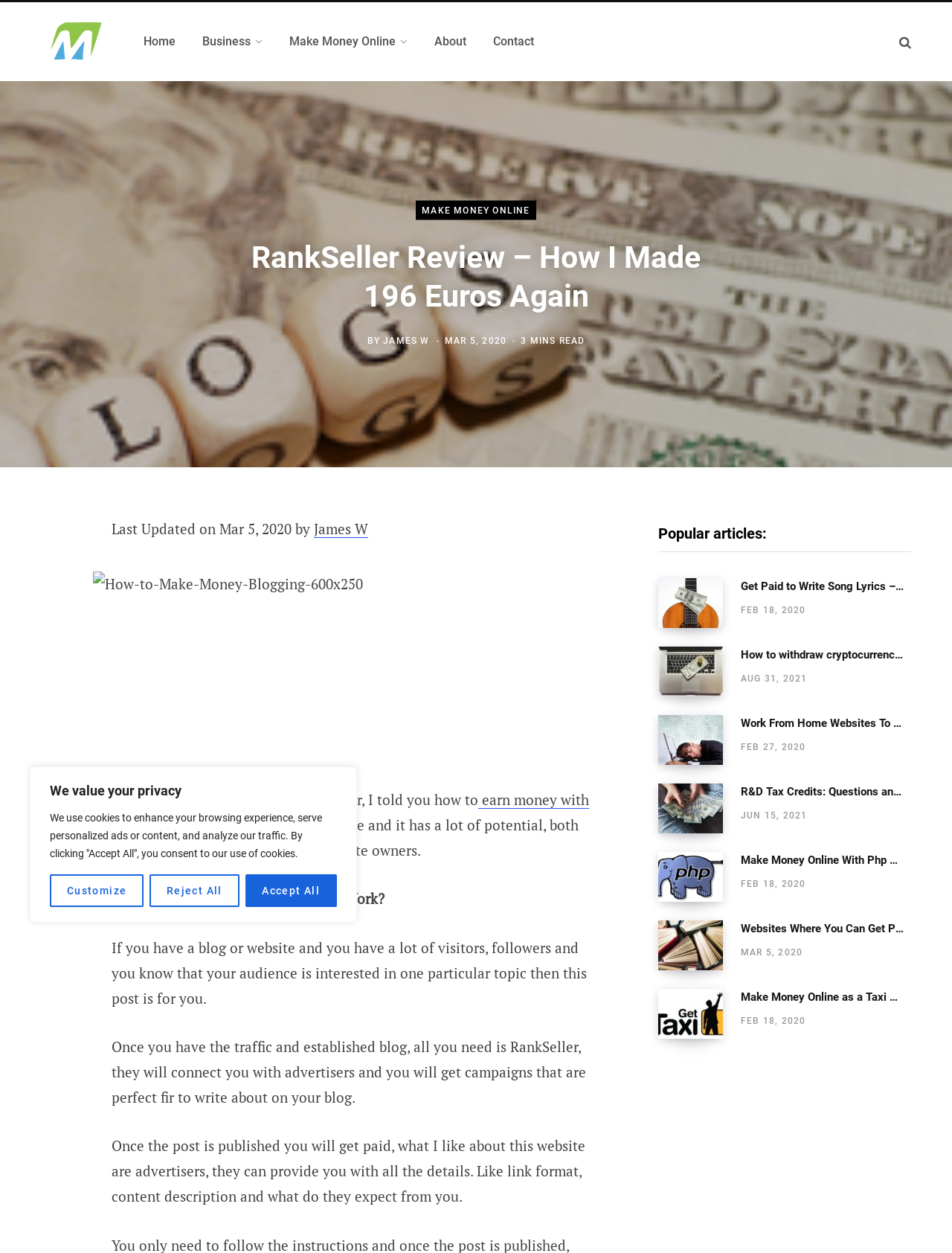Identify the bounding box coordinates of the clickable section necessary to follow the following instruction: "Click the 'Make Money Online' link". The coordinates should be presented as four float numbers from 0 to 1, i.e., [left, top, right, bottom].

[0.29, 0.012, 0.442, 0.054]